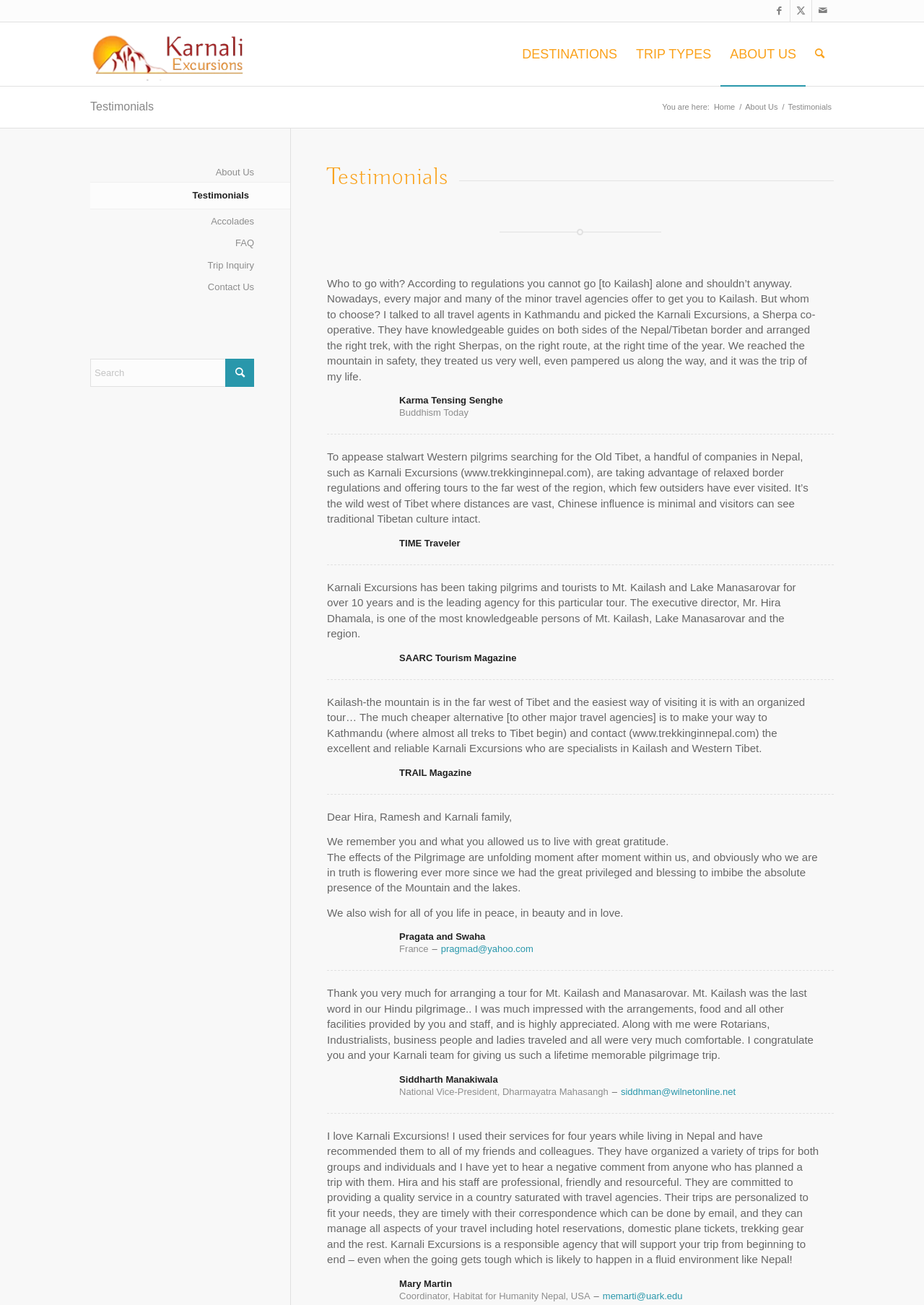Locate the bounding box coordinates of the area that needs to be clicked to fulfill the following instruction: "Click on the 'Karnali Excursions' logo". The coordinates should be in the format of four float numbers between 0 and 1, namely [left, top, right, bottom].

[0.098, 0.017, 0.27, 0.066]